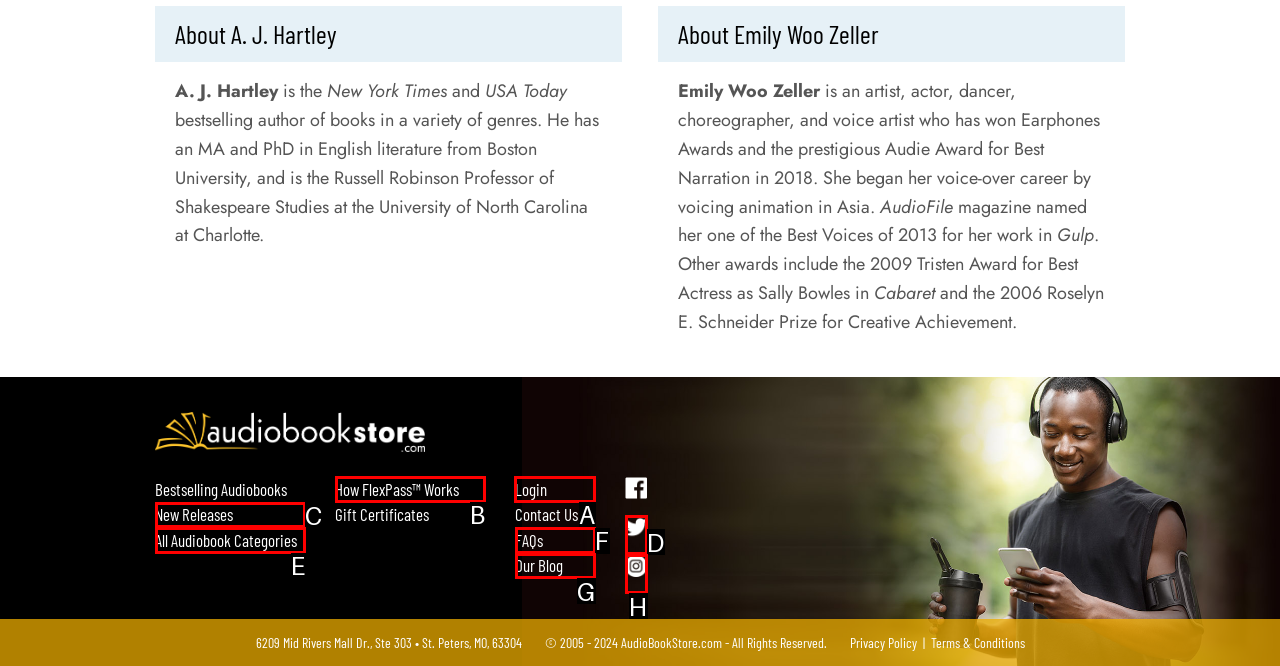Point out the UI element to be clicked for this instruction: Login to the account. Provide the answer as the letter of the chosen element.

A